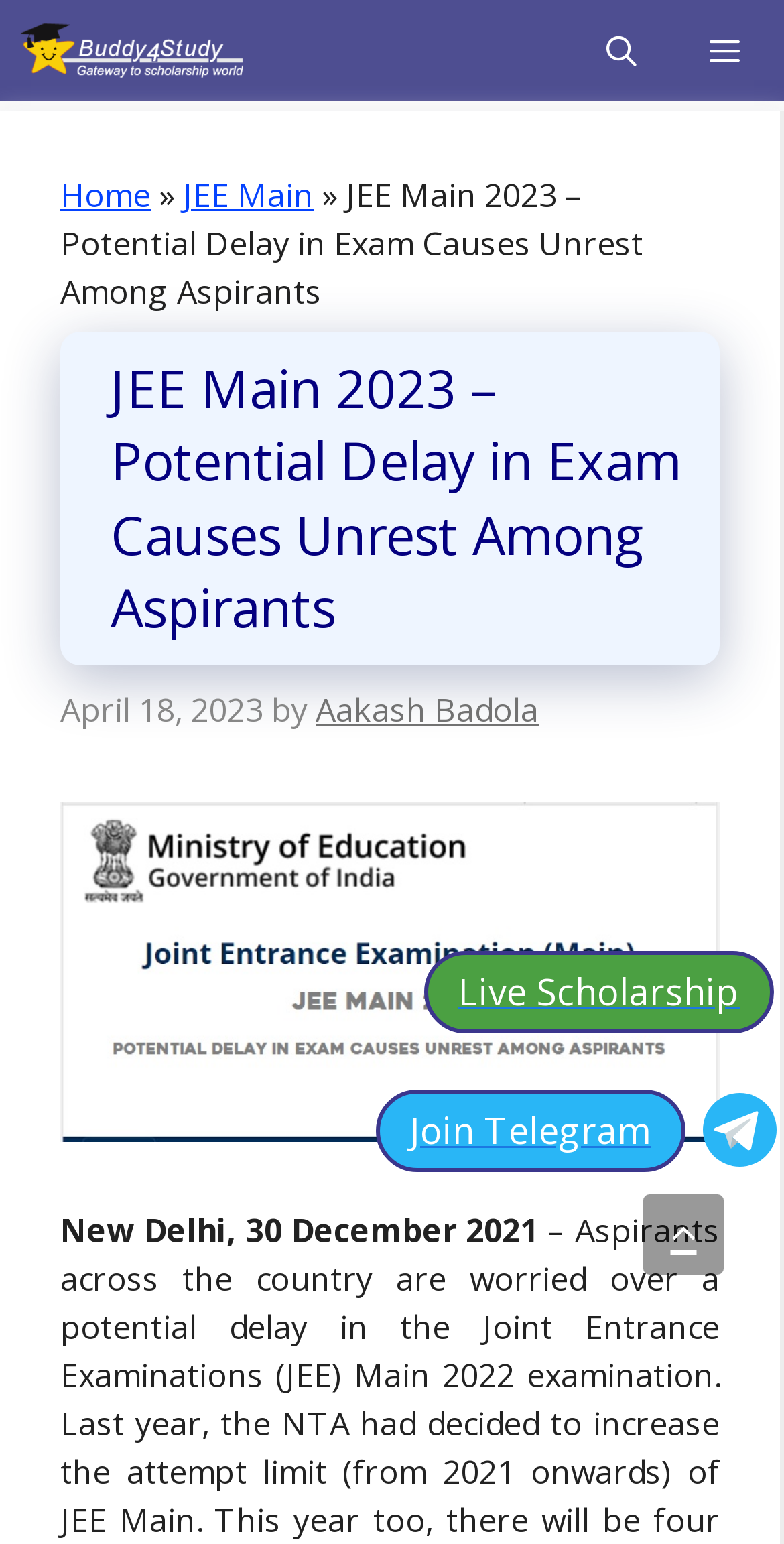Who is the author of the article? From the image, respond with a single word or brief phrase.

Aakash Badola